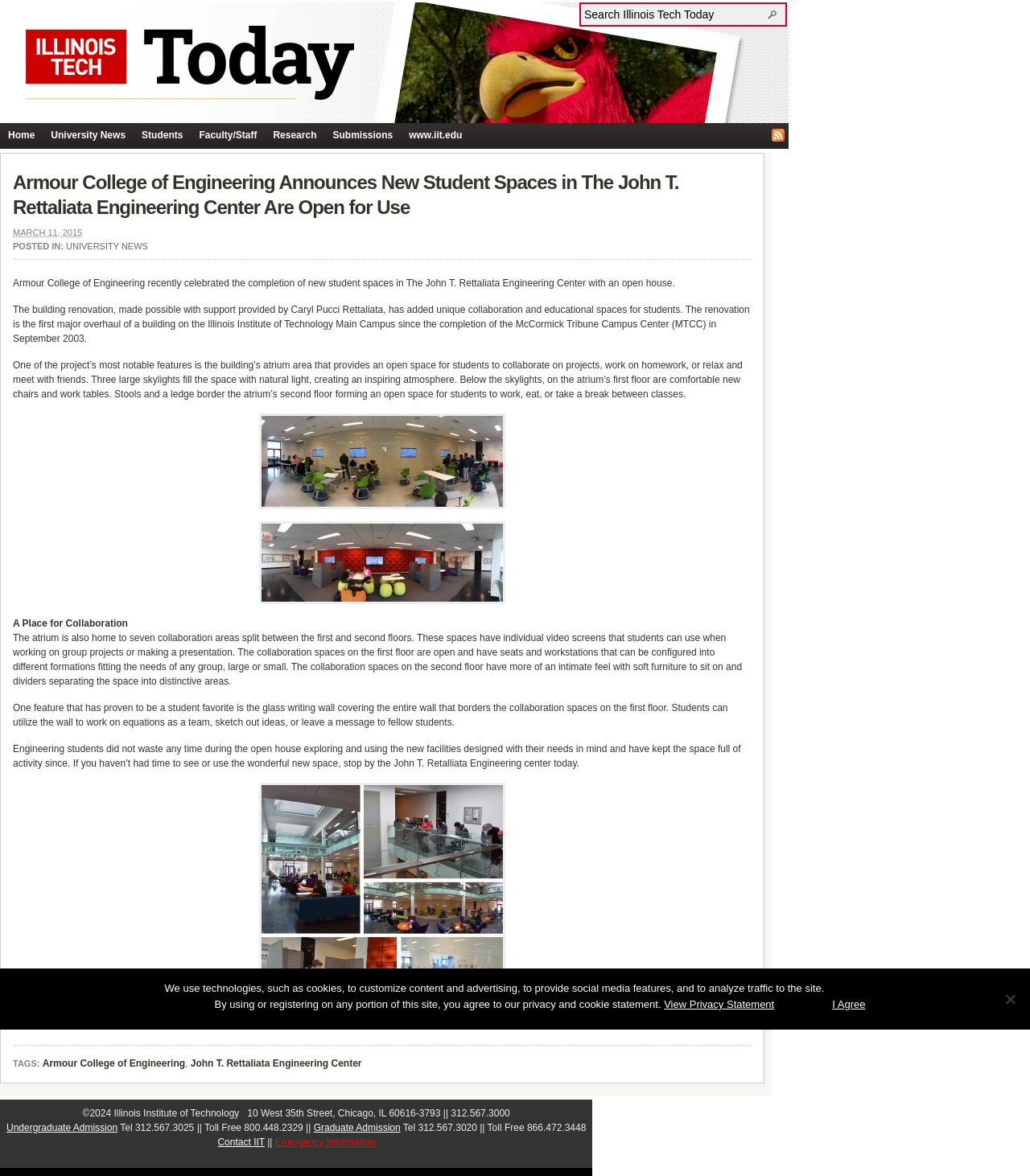What is the name of the college that announced new student spaces?
Provide a concise answer using a single word or phrase based on the image.

Armour College of Engineering